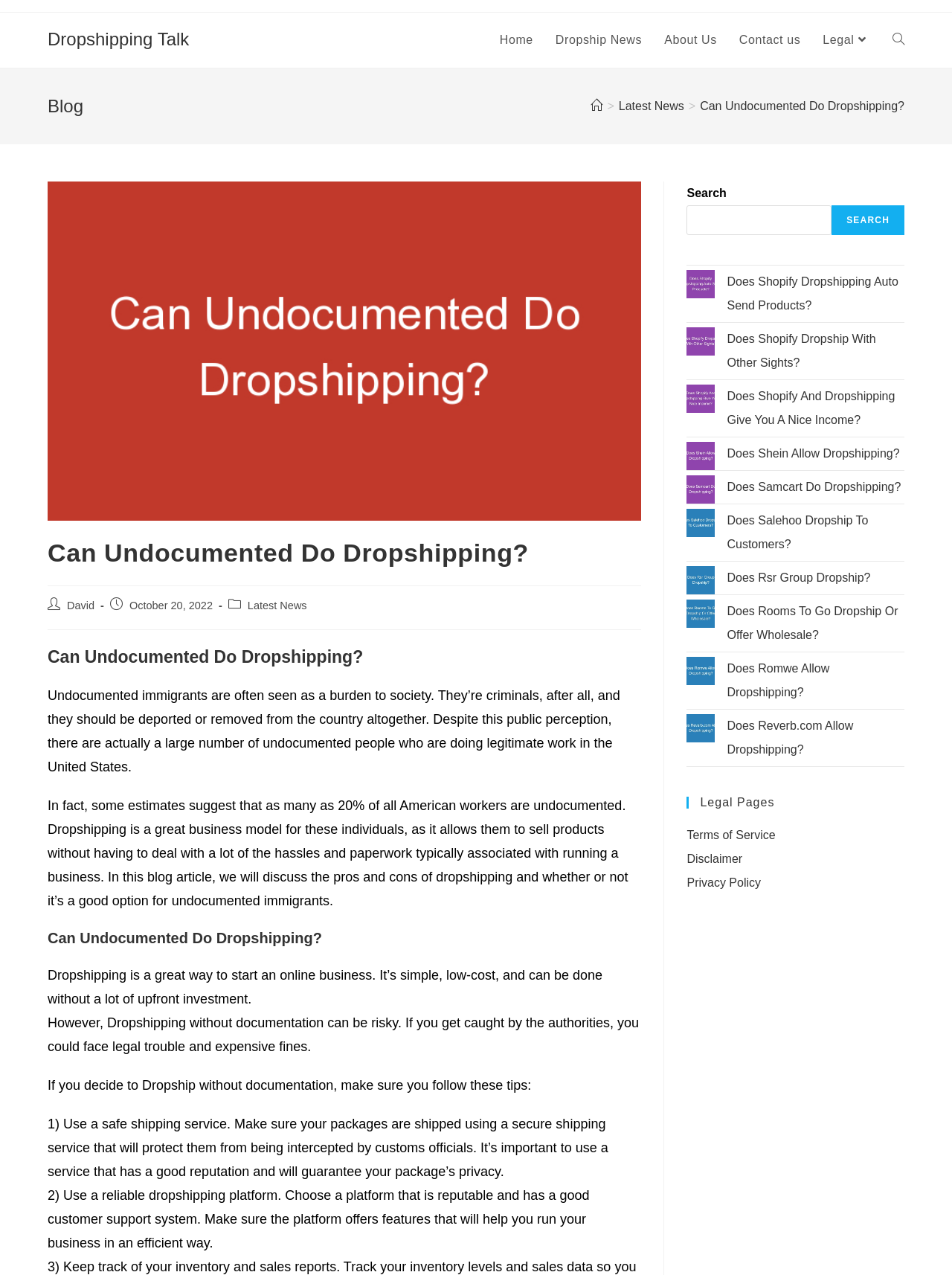Given the element description, predict the bounding box coordinates in the format (top-left x, top-left y, bottom-right x, bottom-right y). Make sure all values are between 0 and 1. Here is the element description: aria-label="Does Salehoo Dropship To Customers?"

[0.721, 0.399, 0.751, 0.421]